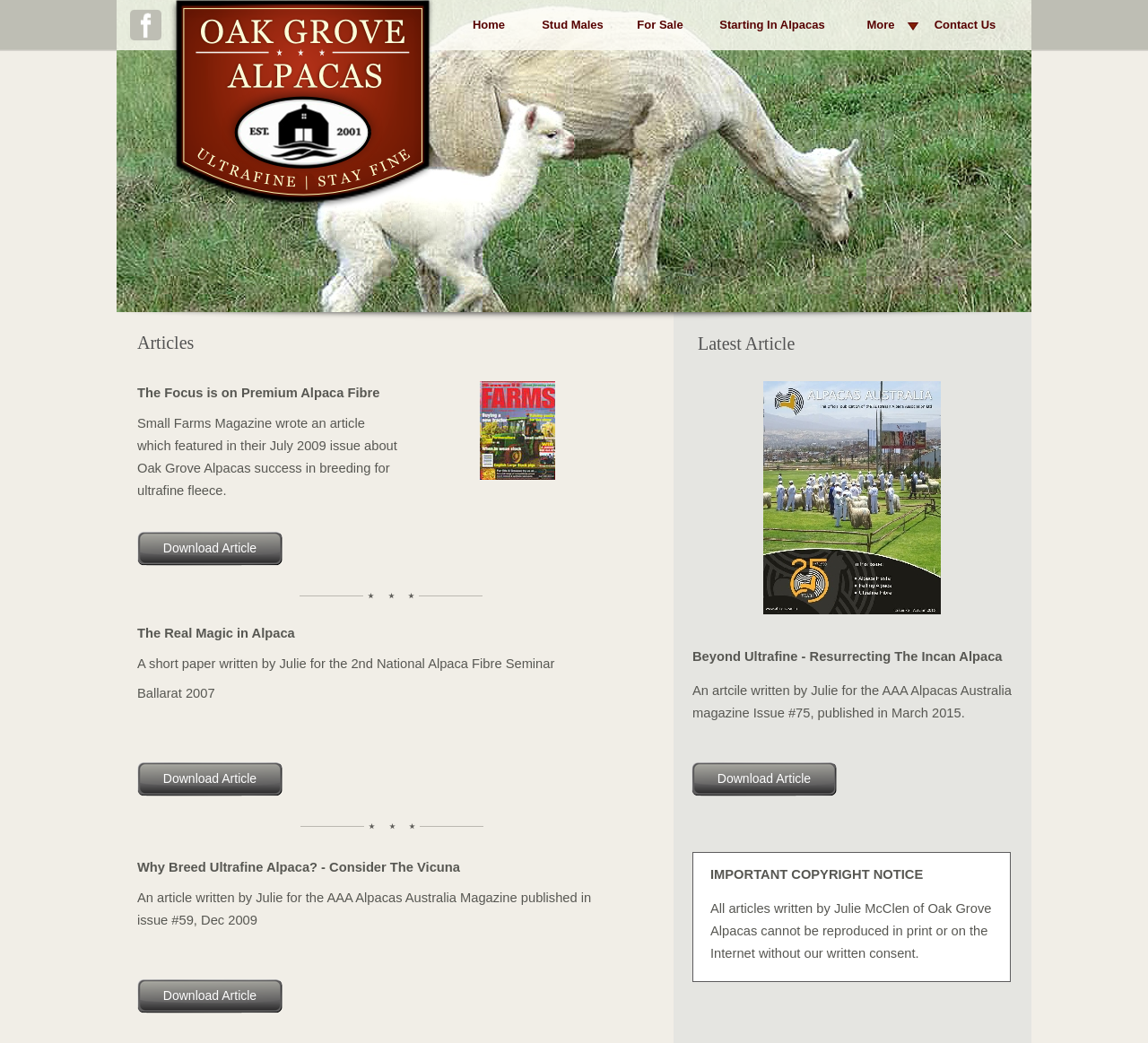What is the purpose of the button 'For Sale'?
Offer a detailed and full explanation in response to the question.

The purpose of the button 'For Sale' is to view alpacas for sale, although it is currently disabled, it is likely that it will take the user to a page where they can view alpacas available for purchase.